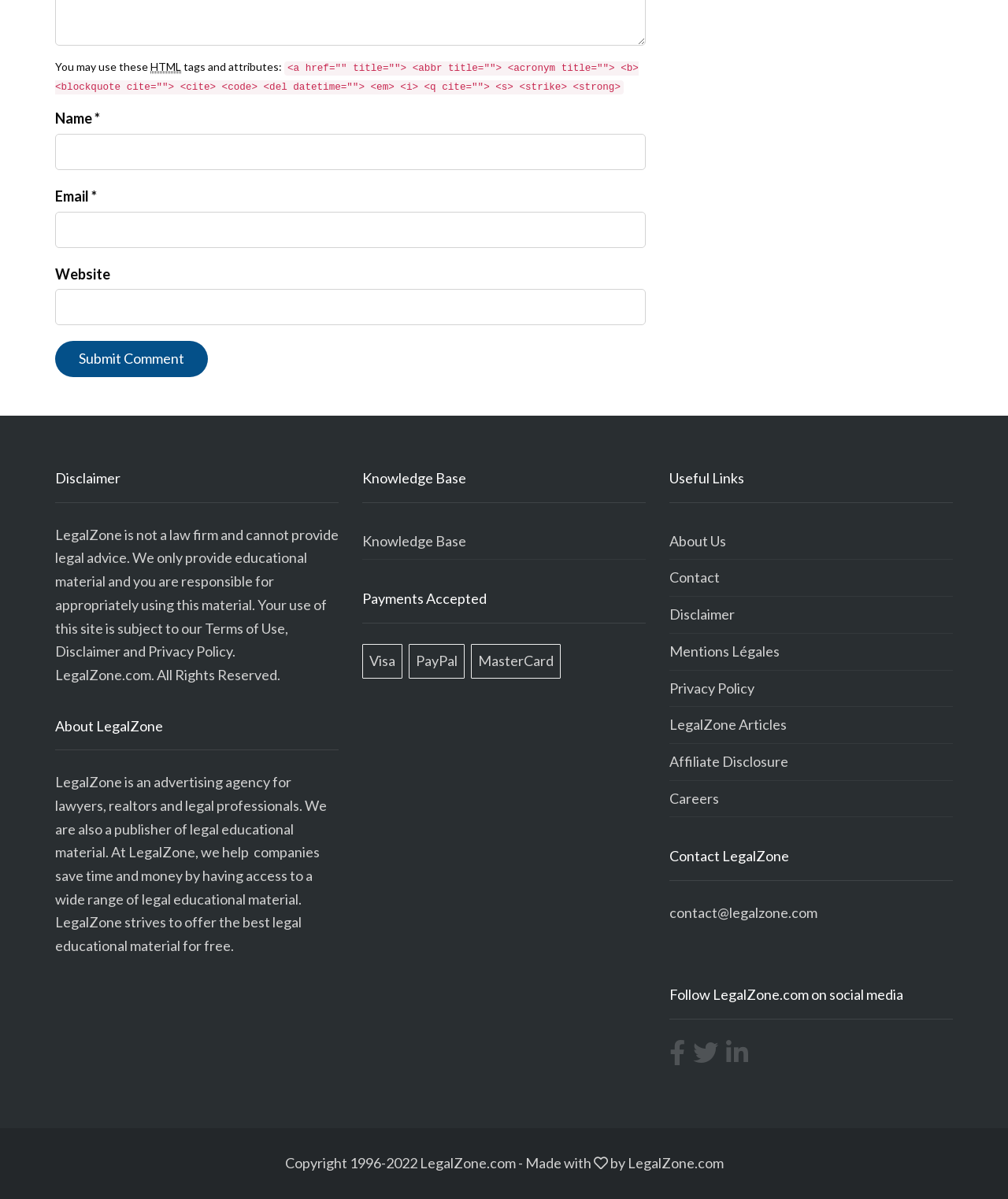What is the purpose of LegalZone?
Refer to the image and provide a one-word or short phrase answer.

Educational material and advertising